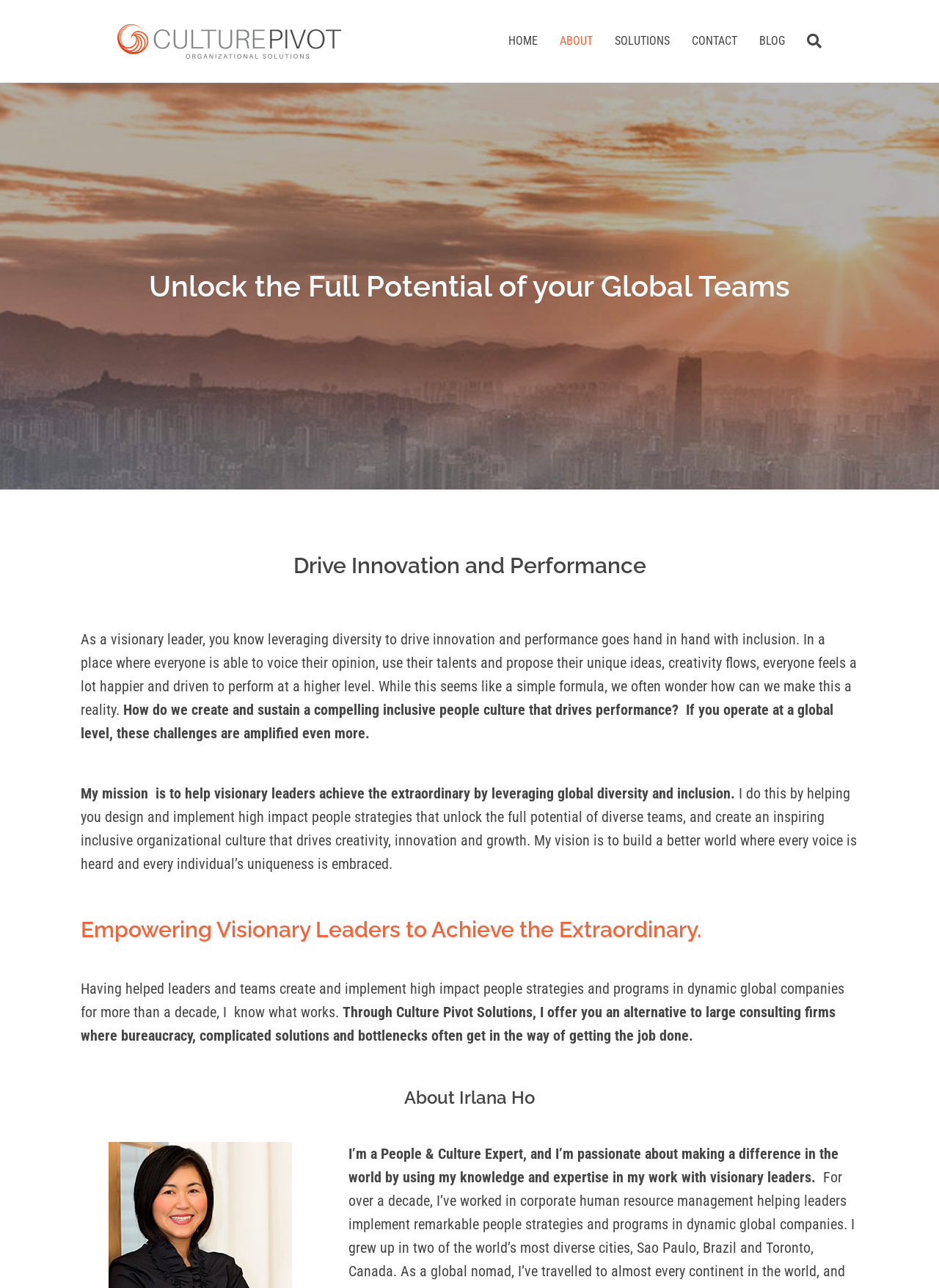Generate an in-depth caption that captures all aspects of the webpage.

The webpage is about Culture Pivot Solutions, a company that helps visionary leaders achieve the extraordinary by leveraging global diversity and inclusion. At the top of the page, there is a logo of Culture Pivot and a navigation menu with links to HOME, ABOUT, SOLUTIONS, CONTACT, and BLOG. 

Below the navigation menu, there is a heading that reads "Unlock the Full Potential of your Global Teams" followed by another heading "Drive Innovation and Performance". 

The main content of the page is divided into several sections. The first section starts with a paragraph of text that discusses the importance of inclusion in driving innovation and performance. This is followed by two more paragraphs that ask questions about creating and sustaining an inclusive people culture that drives performance. 

The next section has a heading "Empowering Visionary Leaders to Achieve the Extraordinary" and is followed by a paragraph of text that describes the author's mission to help visionary leaders achieve the extraordinary by leveraging global diversity and inclusion. 

The following section has a heading "About Irlana Ho" and is followed by a paragraph of text that describes Irlana Ho as a People & Culture Expert who is passionate about making a difference in the world. 

Throughout the page, there are five headings and nine blocks of static text, with no images other than the logo of Culture Pivot. The layout is clean and organized, with clear headings and concise text.